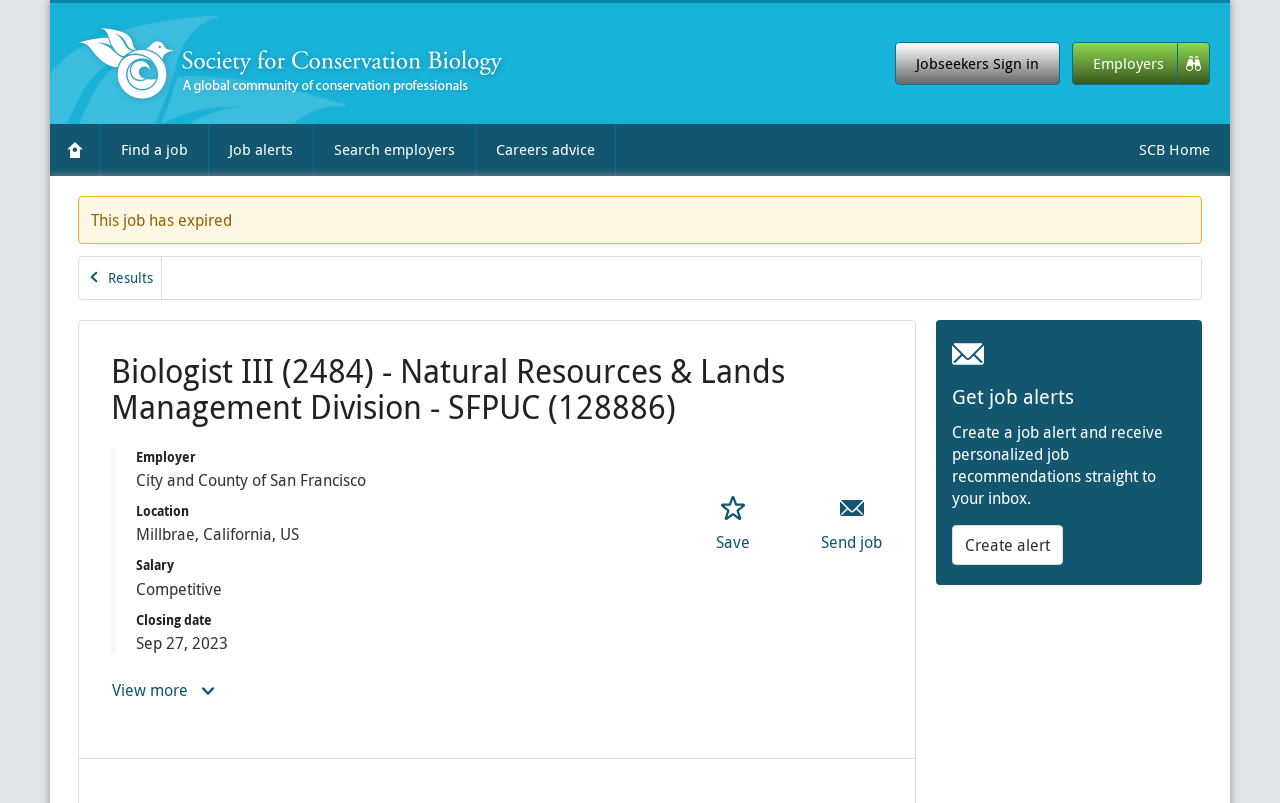Please mark the clickable region by giving the bounding box coordinates needed to complete this instruction: "Go back to job search results".

[0.061, 0.32, 0.126, 0.372]